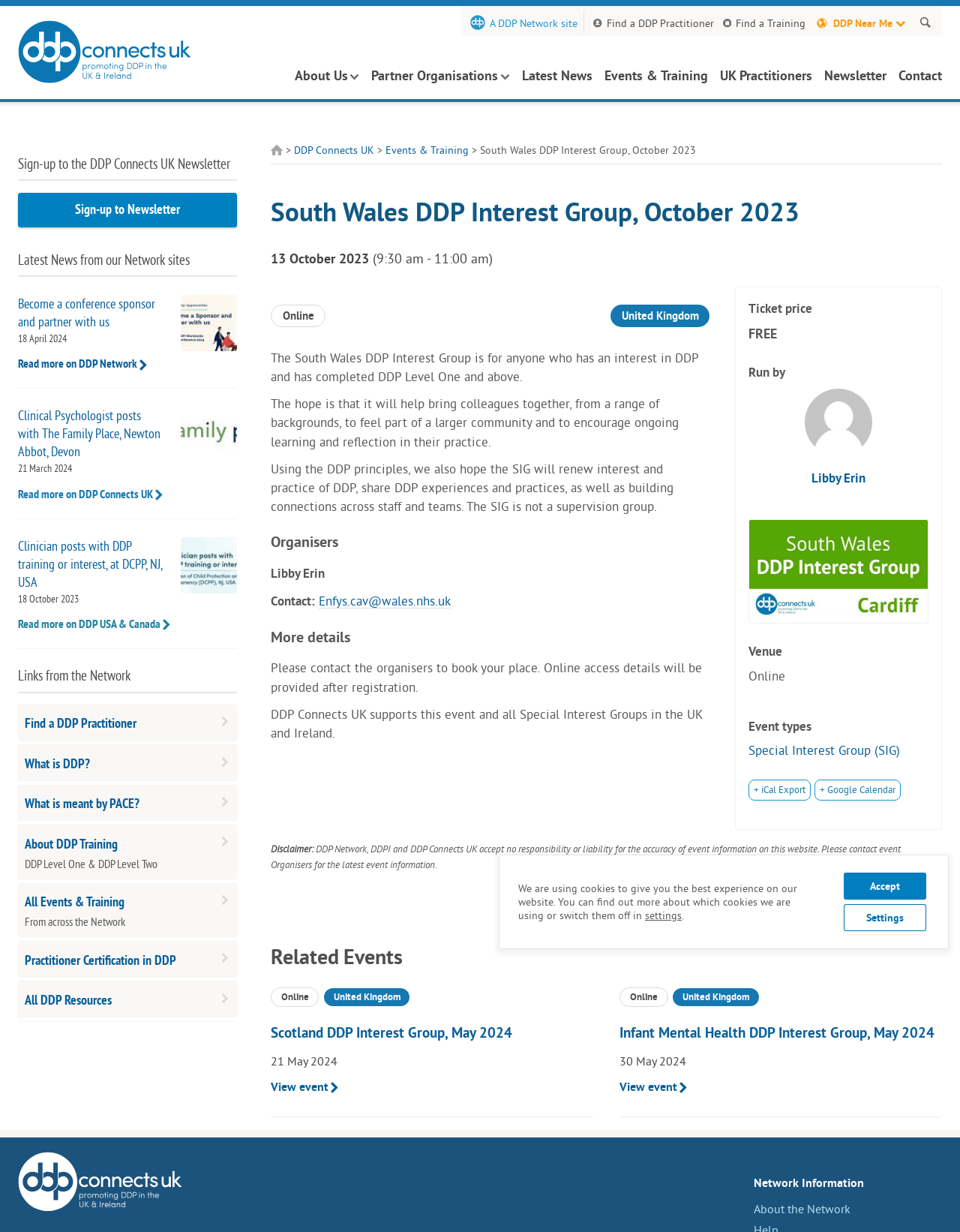Generate a thorough description of the webpage.

The webpage is about the South Wales DDP Interest Group, an event scheduled for October 2023. At the top, there is a navigation menu with links to "Skip to main content", "DDP Network logo", "Find a DDP Practitioner", "Find a Training", "DDP Near Me", and a search box. Below the navigation menu, there is a header section with links to "DDP Connects UK", "About Us", "Partner Organisations", "Latest News", "Events & Training", "UK Practitioners", "Newsletter", and "Contact".

The main content section is divided into several parts. The first part displays the event details, including the title "South Wales DDP Interest Group, October 2023", the date and time, and the location, which is online. There is also a description of the event, stating that it is for anyone interested in DDP who has completed DDP Level One and above.

Below the event details, there is a section about the organisers, including their names and contact information. There is also a section with more details about the event, including a note to contact the organisers to book a place and that online access details will be provided after registration.

On the right side of the page, there is a section with additional information, including the ticket price, which is free, and the event type, which is a Special Interest Group (SIG). There are also links to export the event to iCal or Google Calendar.

Further down the page, there is a disclaimer section, stating that DDP Network, DDPI, and DDP Connects UK accept no responsibility or liability for the accuracy of event information on the website.

The page also lists related events, including the Scotland DDP Interest Group in May 2024 and the Infant Mental Health DDP Interest Group in May 2024. Each related event has a link to view more details.

At the bottom of the page, there is a section to sign up for the DDP Connects UK Newsletter.